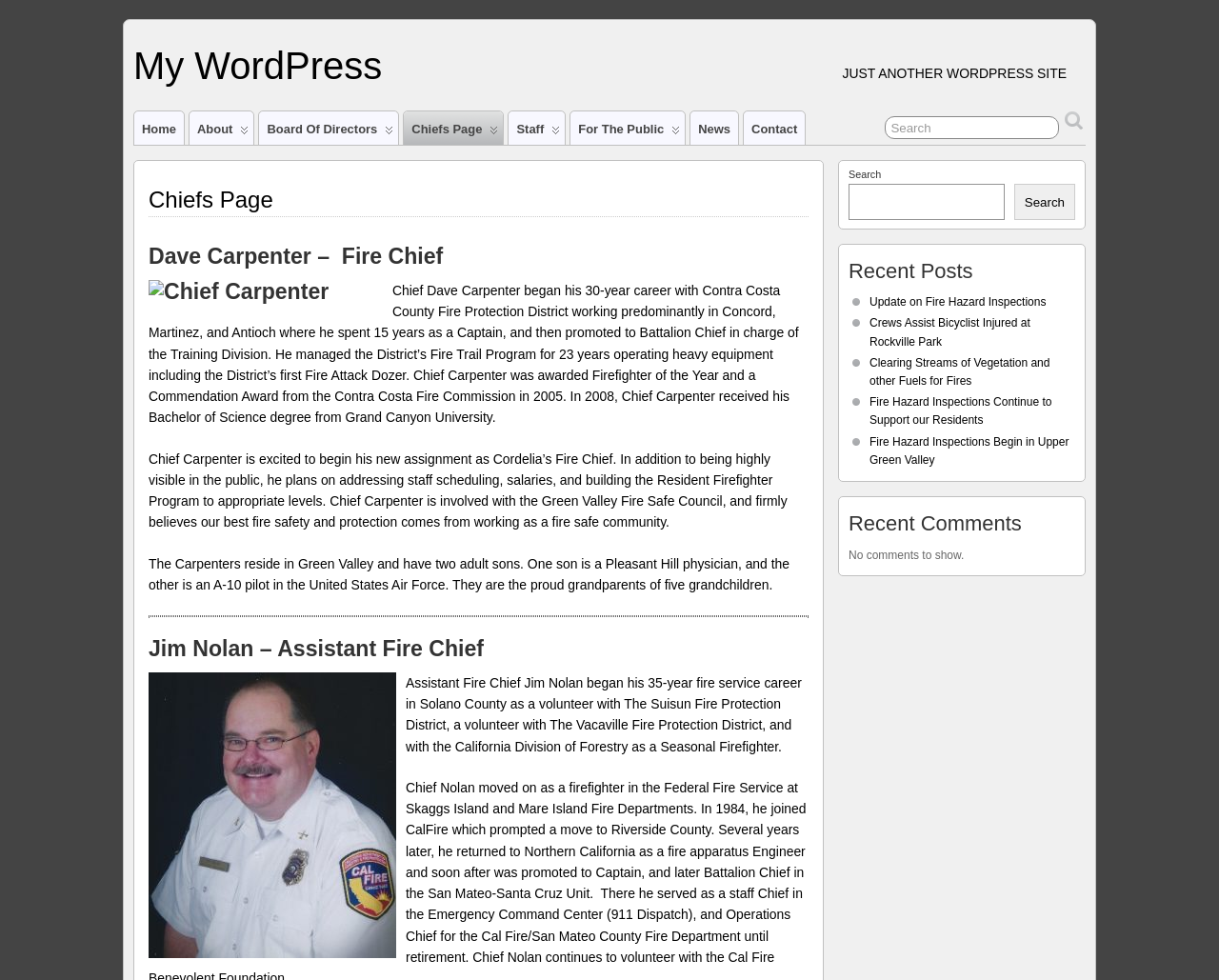Identify the bounding box coordinates of the clickable region necessary to fulfill the following instruction: "Go to the 'News' page". The bounding box coordinates should be four float numbers between 0 and 1, i.e., [left, top, right, bottom].

None